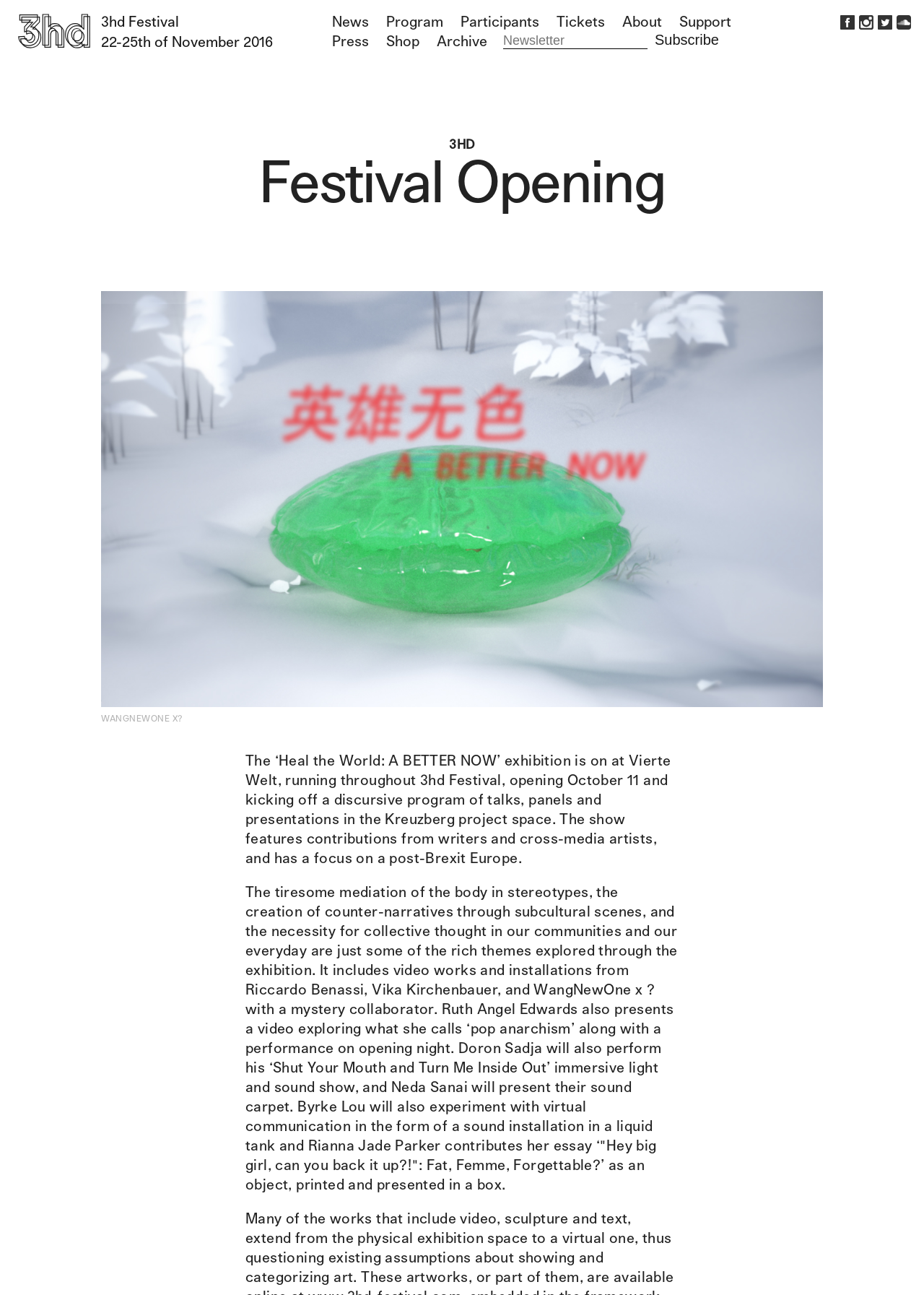Identify the bounding box coordinates for the region of the element that should be clicked to carry out the instruction: "Click on the News link". The bounding box coordinates should be four float numbers between 0 and 1, i.e., [left, top, right, bottom].

[0.358, 0.011, 0.401, 0.022]